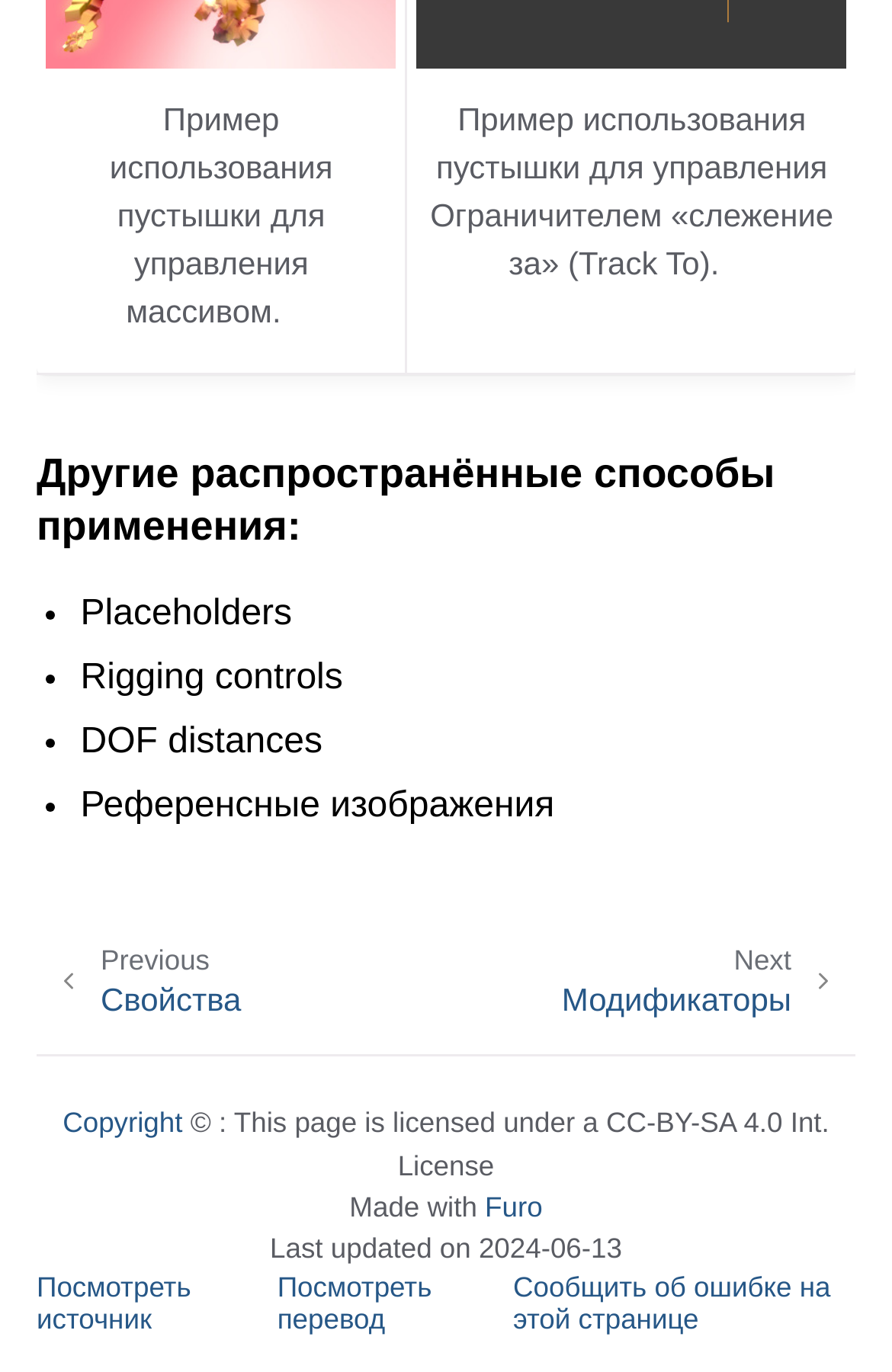Locate the bounding box coordinates of the item that should be clicked to fulfill the instruction: "View the example of using an empty to control an array".

[0.051, 0.029, 0.445, 0.057]